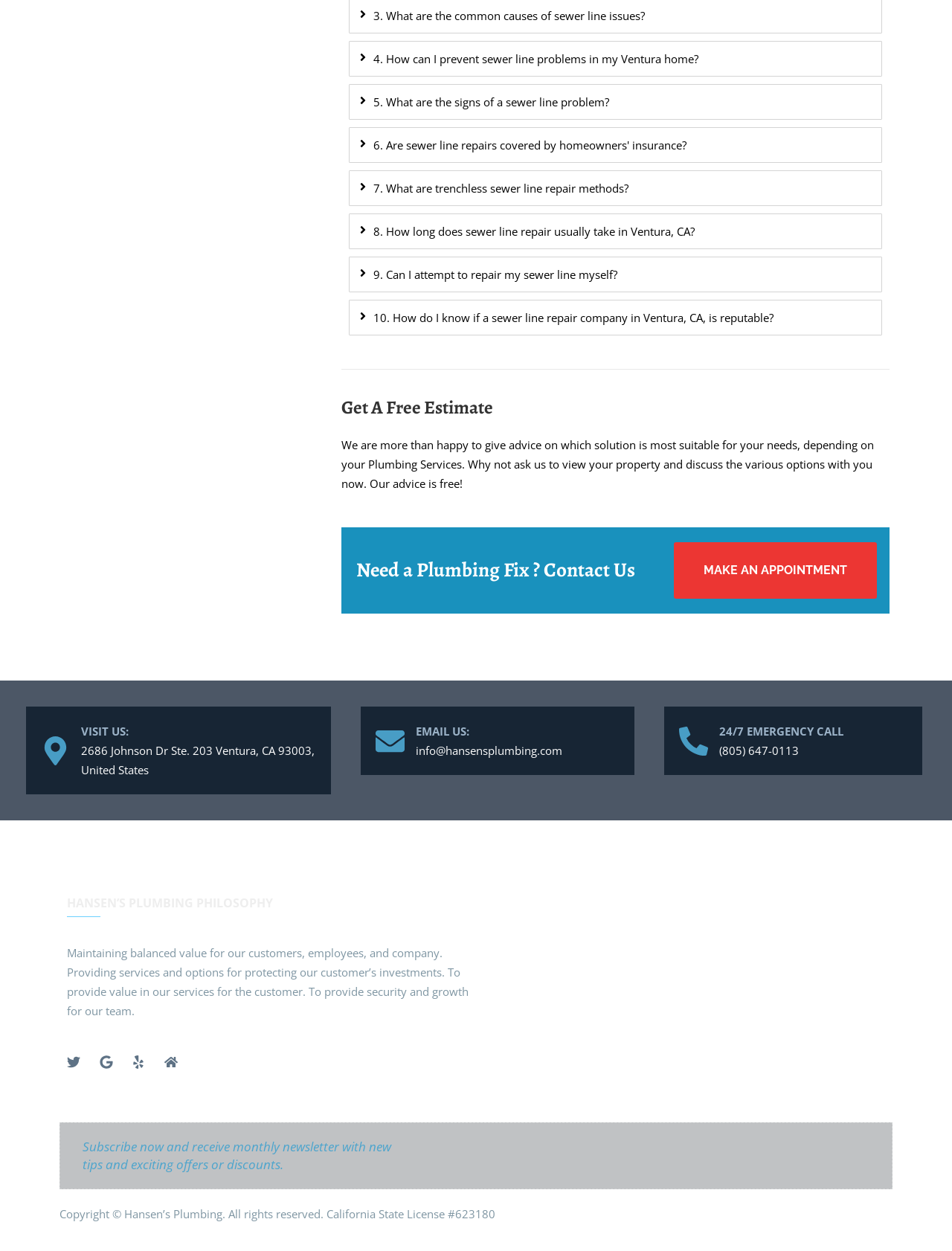Determine the bounding box coordinates of the region I should click to achieve the following instruction: "Send an email". Ensure the bounding box coordinates are four float numbers between 0 and 1, i.e., [left, top, right, bottom].

[0.395, 0.581, 0.425, 0.604]